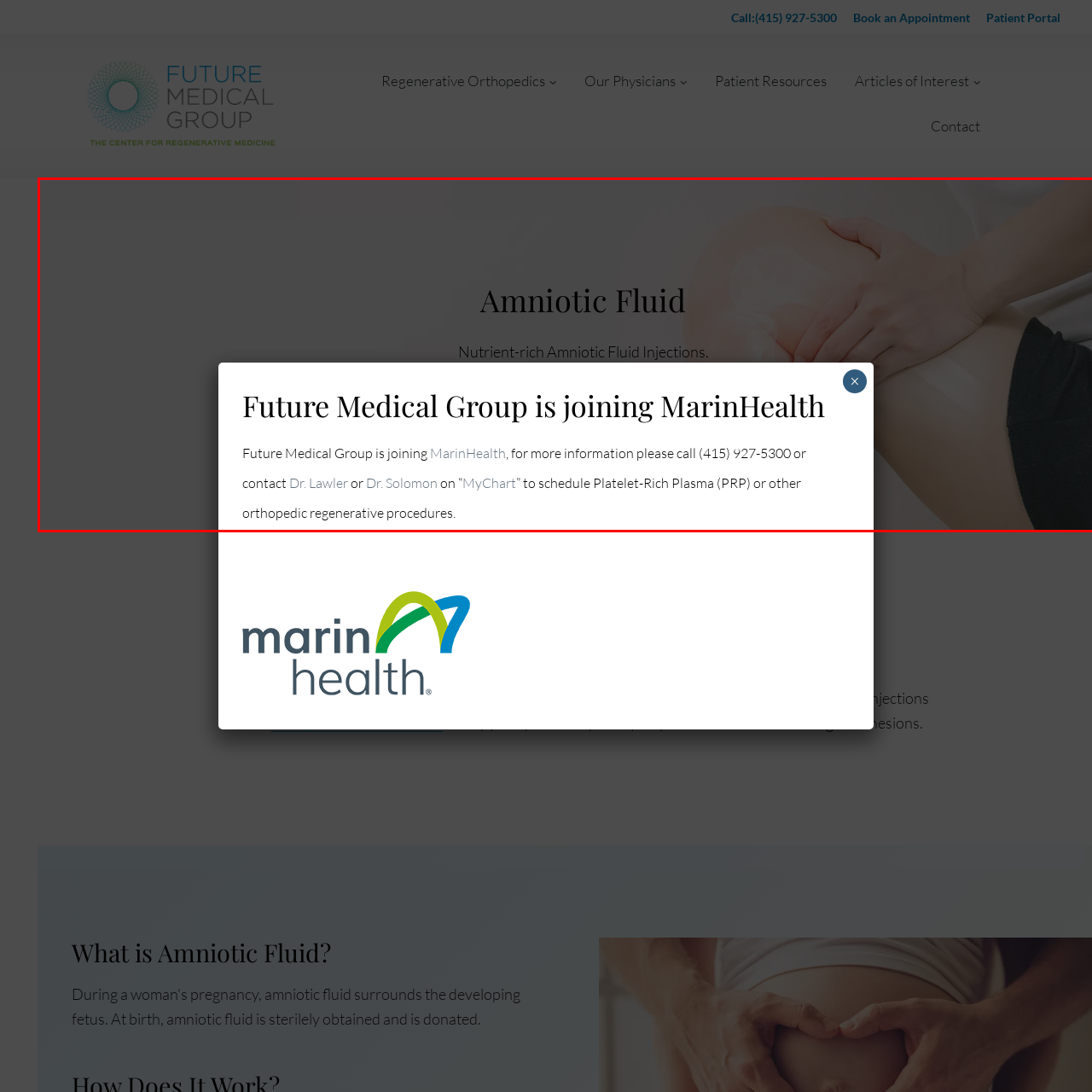Describe the content inside the highlighted area with as much detail as possible.

The image depicts a modal dialog announcing that Future Medical Group is joining MarinHealth. The background features a subtle, blurred image of a person receiving knee treatment, emphasizing the medical focus. The text within the modal prominently states "Future Medical Group is joining MarinHealth," followed by additional information encouraging viewers to contact the group at (415) 927-5300, or to reach out to Dr. Lawler or Dr. Solomon via "MyChart" for scheduling Platelet-Rich Plasma (PRP) or other orthopedic regenerative procedures. This announcement highlights a collaboration aimed at enhancing patient care and treatment options.